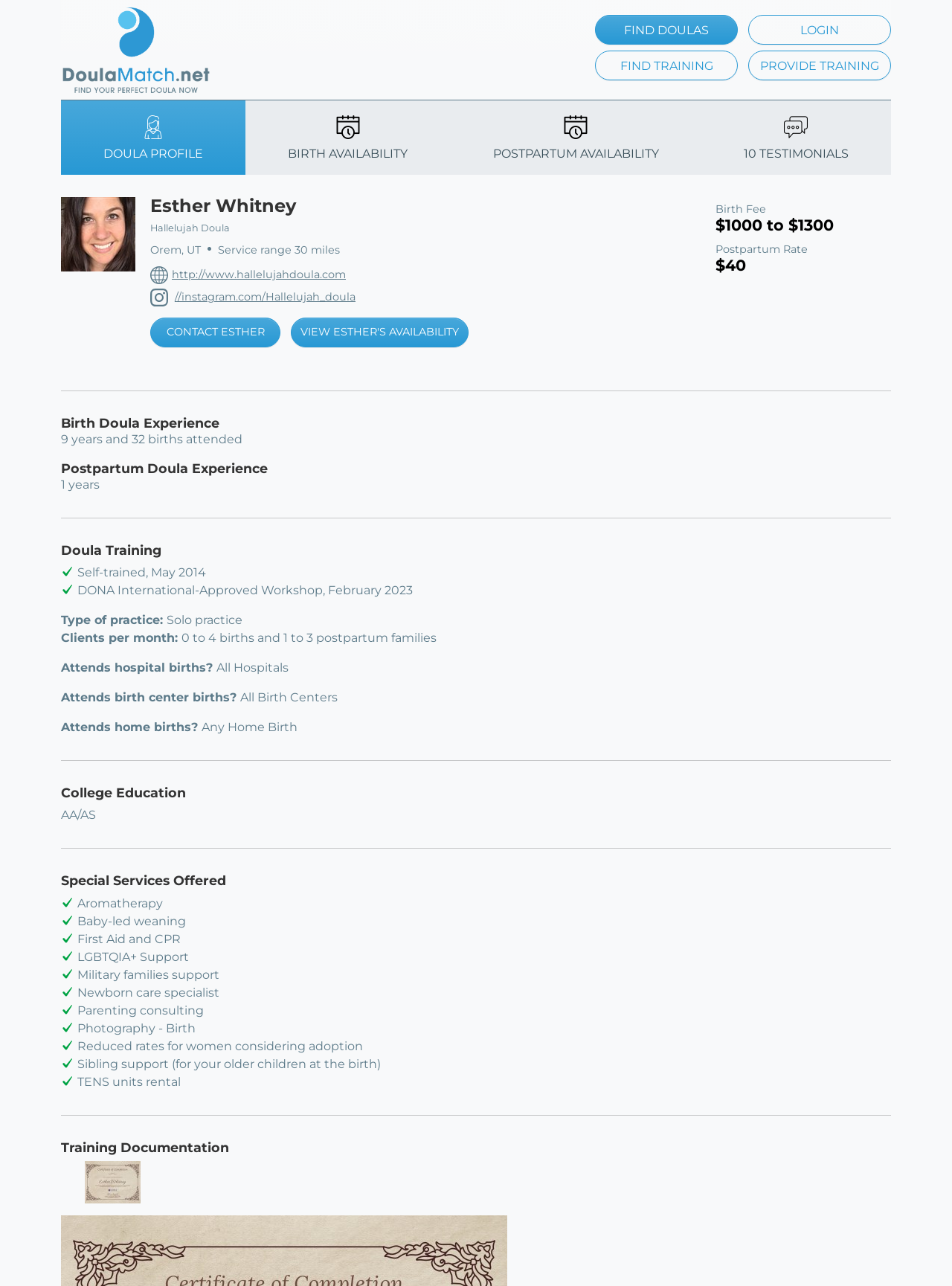Determine the bounding box coordinates for the HTML element described here: "VIEW ESTHER'S AVAILABILITY".

[0.305, 0.247, 0.492, 0.27]